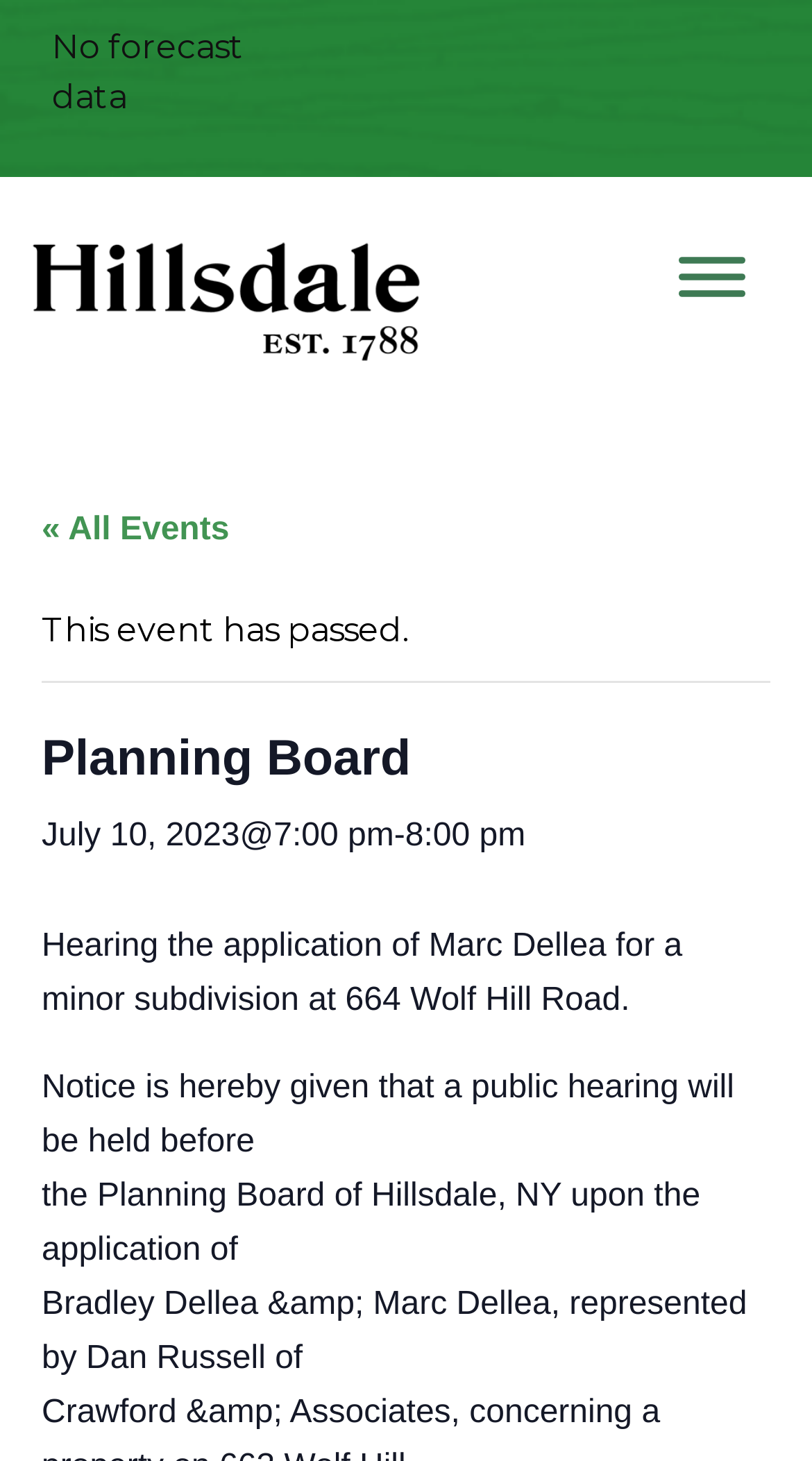Examine the image carefully and respond to the question with a detailed answer: 
What is the name of the road mentioned in the event description?

By analyzing the event description, I found that the road mentioned is Wolf Hill Road, which is part of the address 664 Wolf Hill Road, where the minor subdivision application is being made.